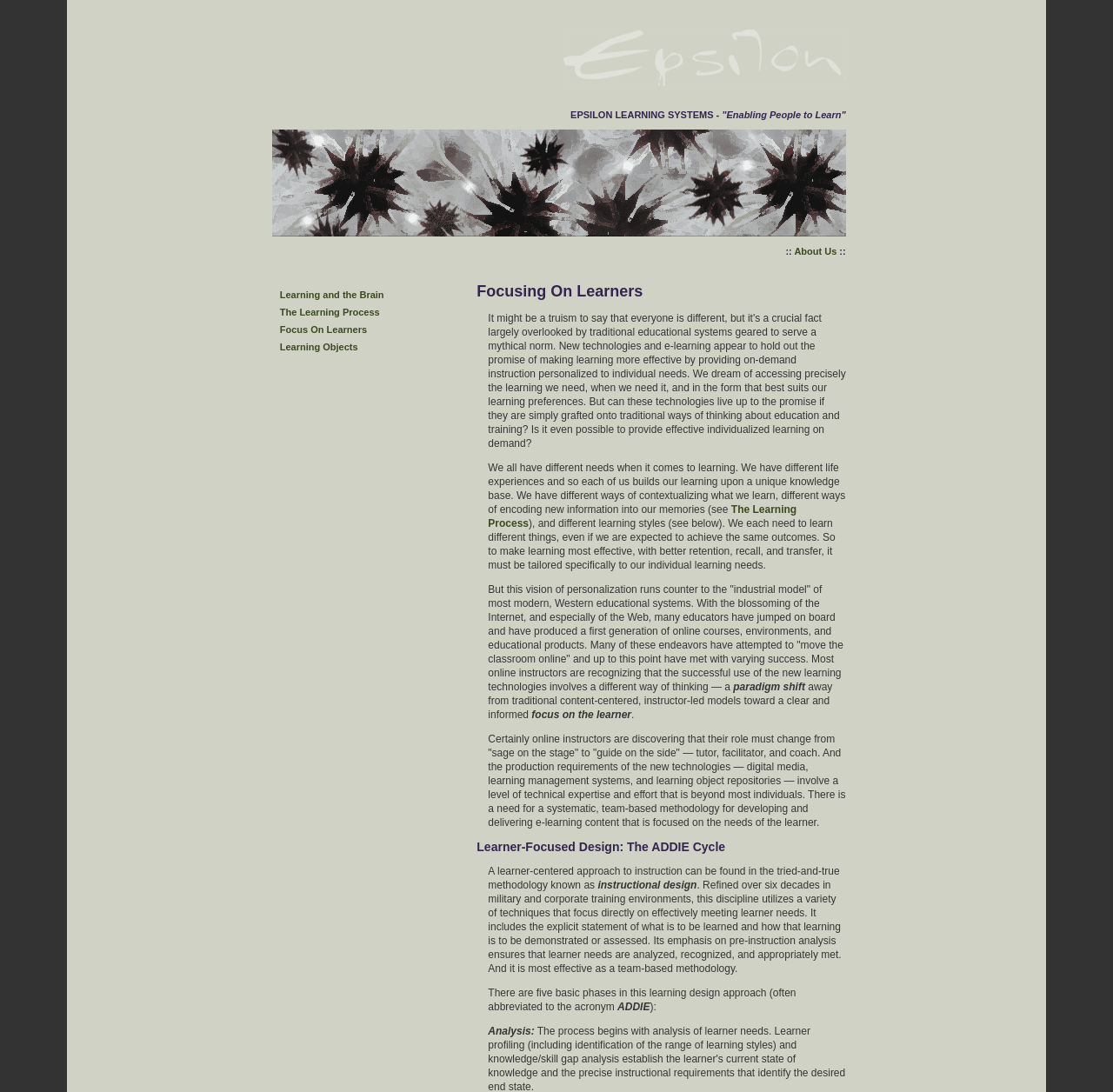What is the methodology used in instructional design?
Please provide a comprehensive and detailed answer to the question.

The methodology used in instructional design is mentioned in the paragraph that talks about learner-centered approach to instruction, where it says 'the tried-and-true methodology known as the ADDIE Cycle'.